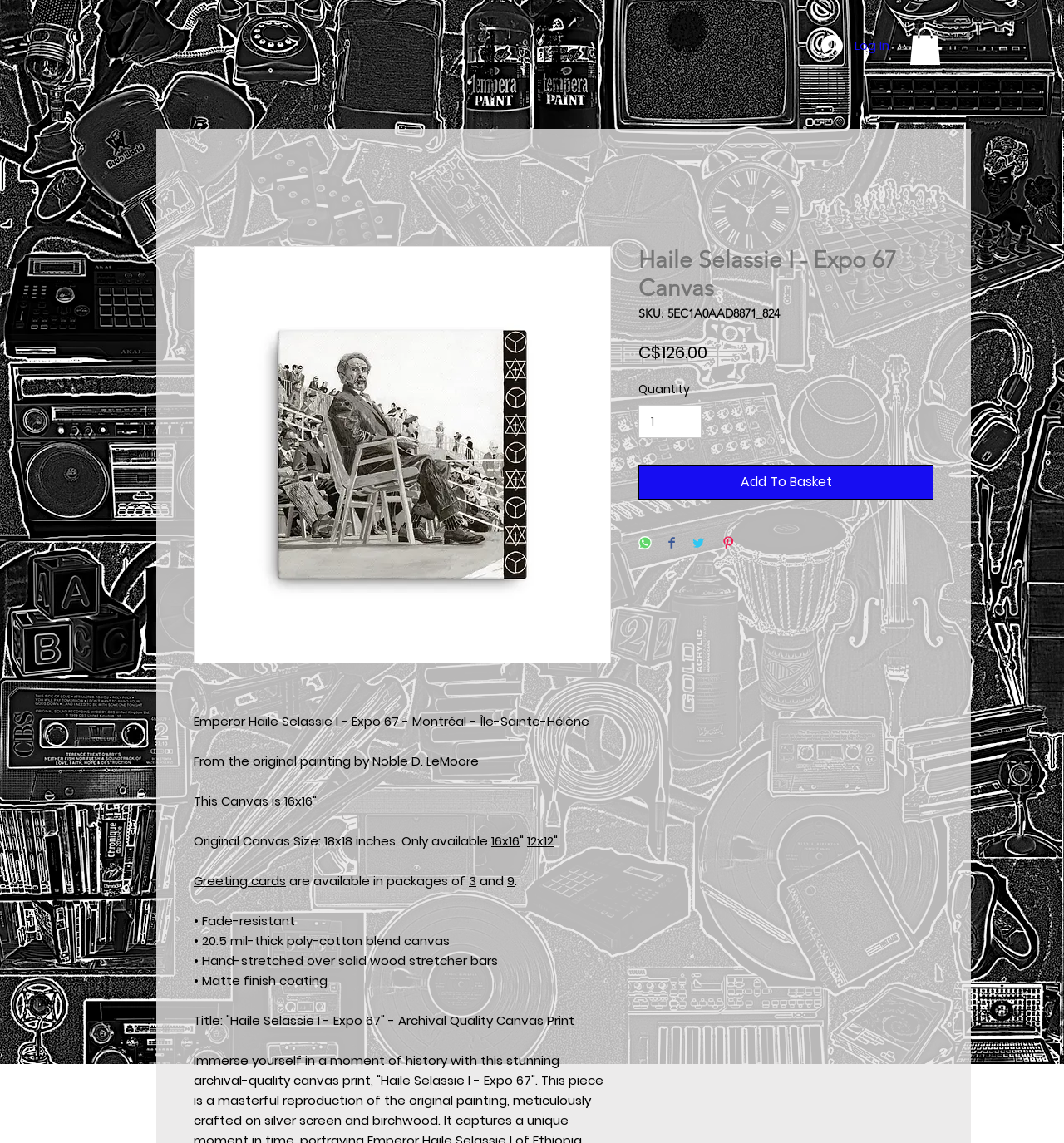What is the size of the original canvas?
Answer with a single word or phrase, using the screenshot for reference.

18x18 inches